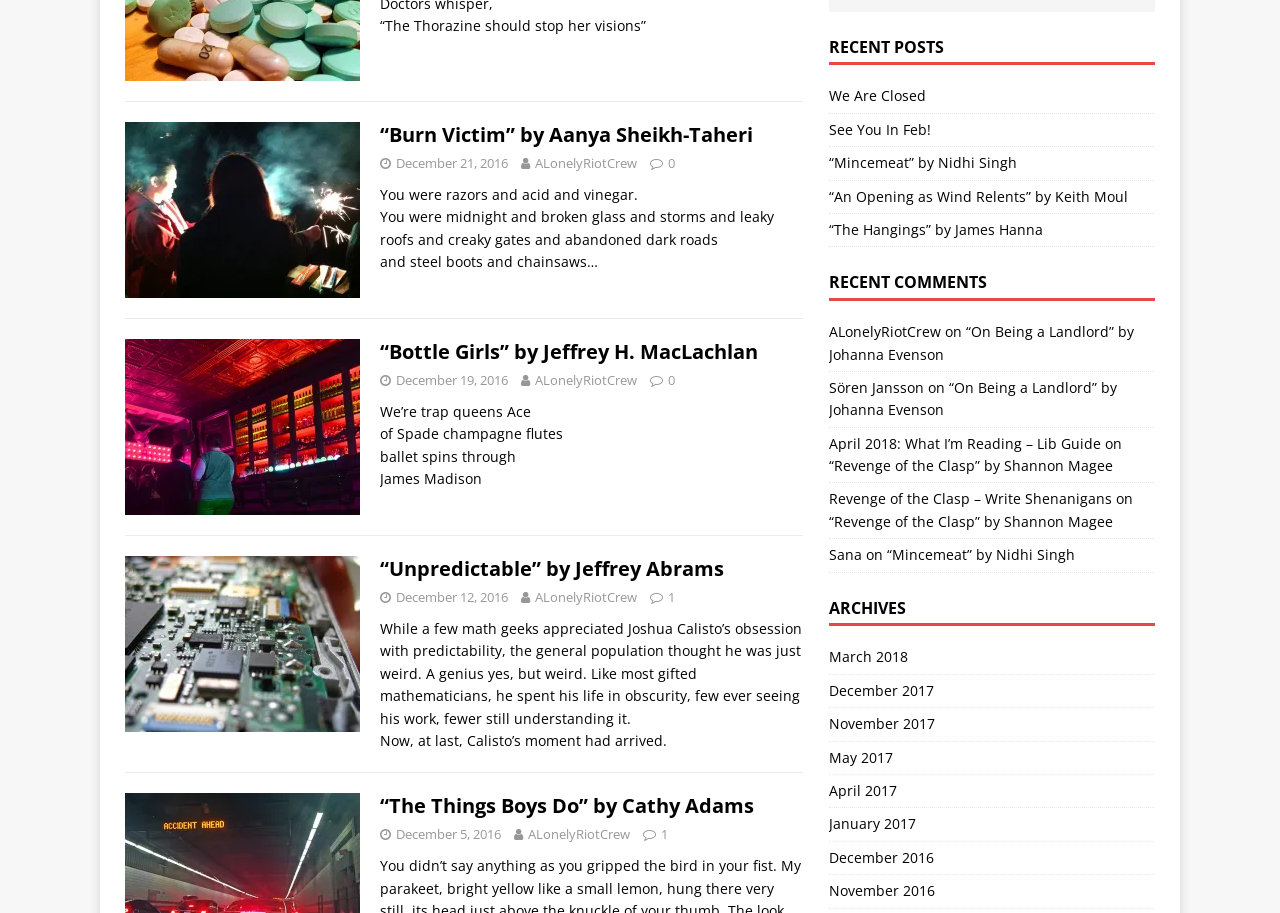Identify the bounding box coordinates for the UI element described as follows: ALonelyRiotCrew. Use the format (top-left x, top-left y, bottom-right x, bottom-right y) and ensure all values are floating point numbers between 0 and 1.

[0.418, 0.644, 0.498, 0.664]